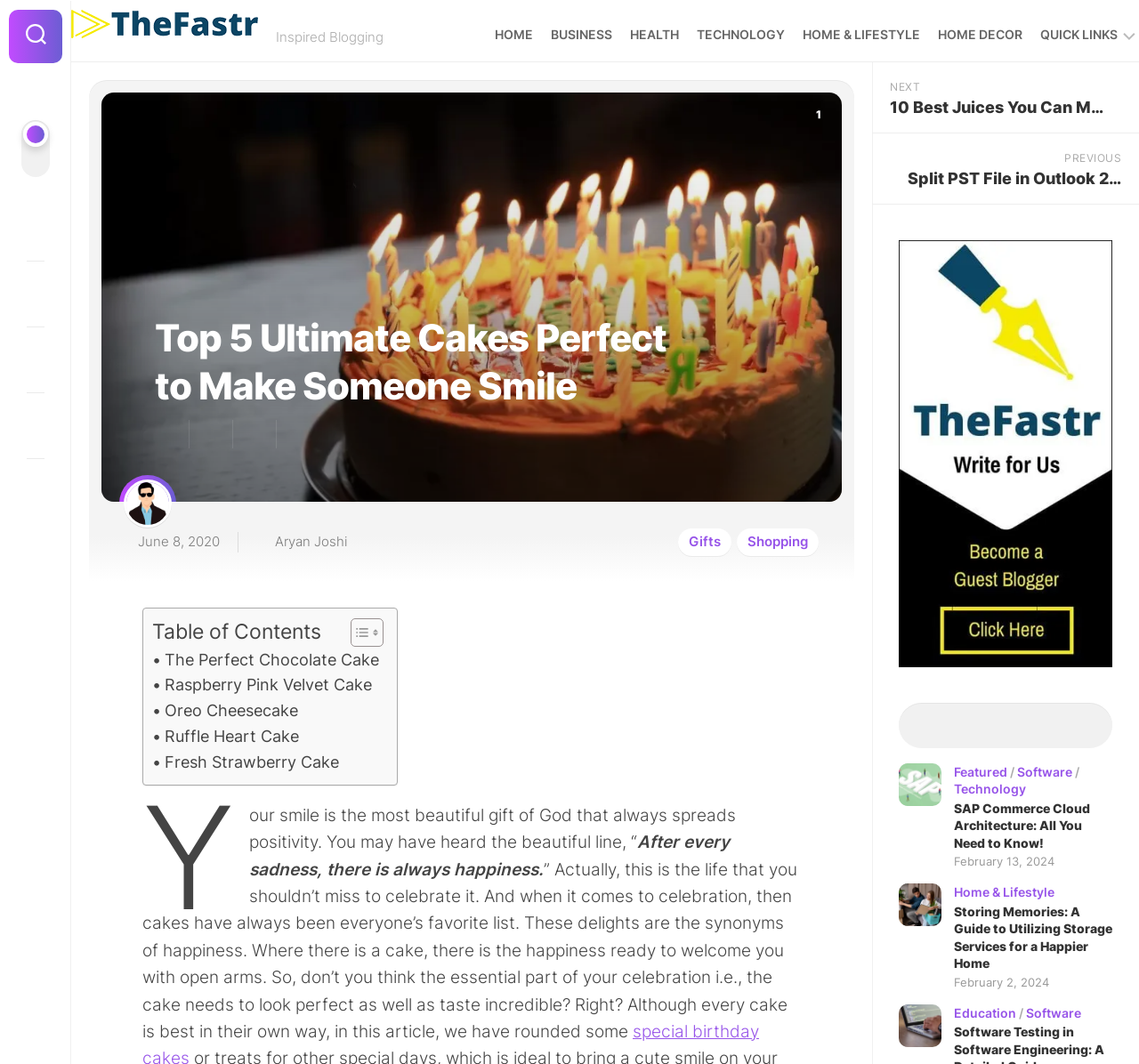Please pinpoint the bounding box coordinates for the region I should click to adhere to this instruction: "Click on the 'CONTACT US' link".

[0.882, 0.133, 0.913, 0.178]